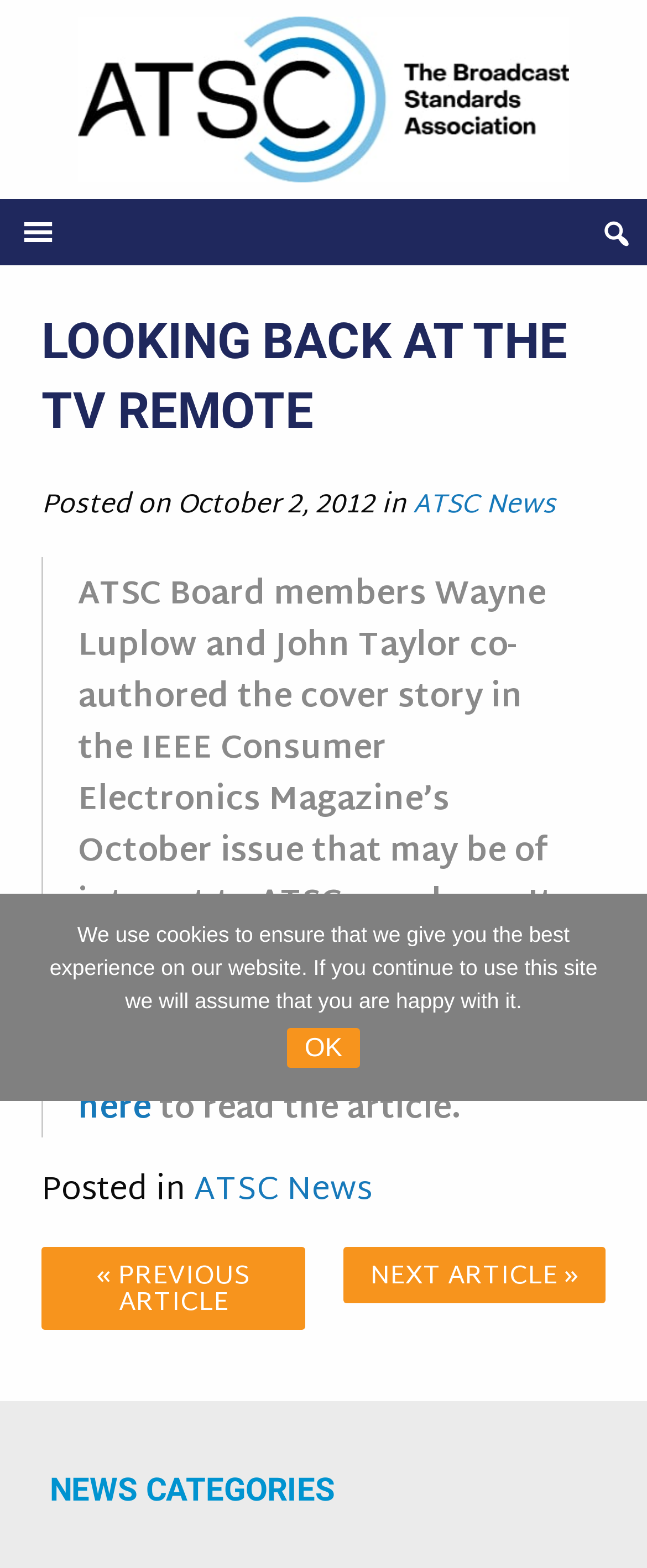Generate the text of the webpage's primary heading.

LOOKING BACK AT THE TV REMOTE